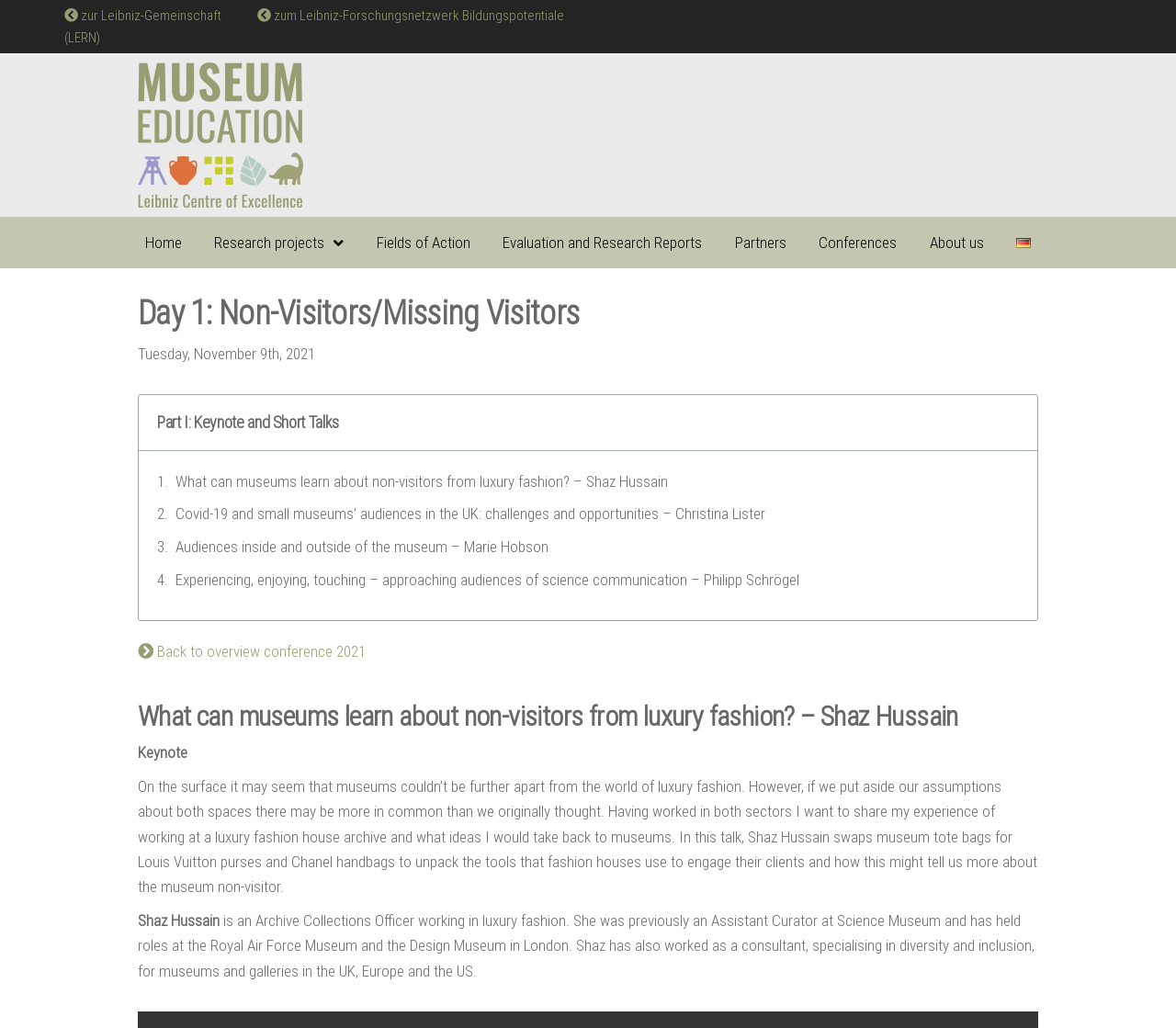Specify the bounding box coordinates of the area to click in order to execute this command: 'go to home page'. The coordinates should consist of four float numbers ranging from 0 to 1, and should be formatted as [left, top, right, bottom].

[0.117, 0.22, 0.161, 0.252]